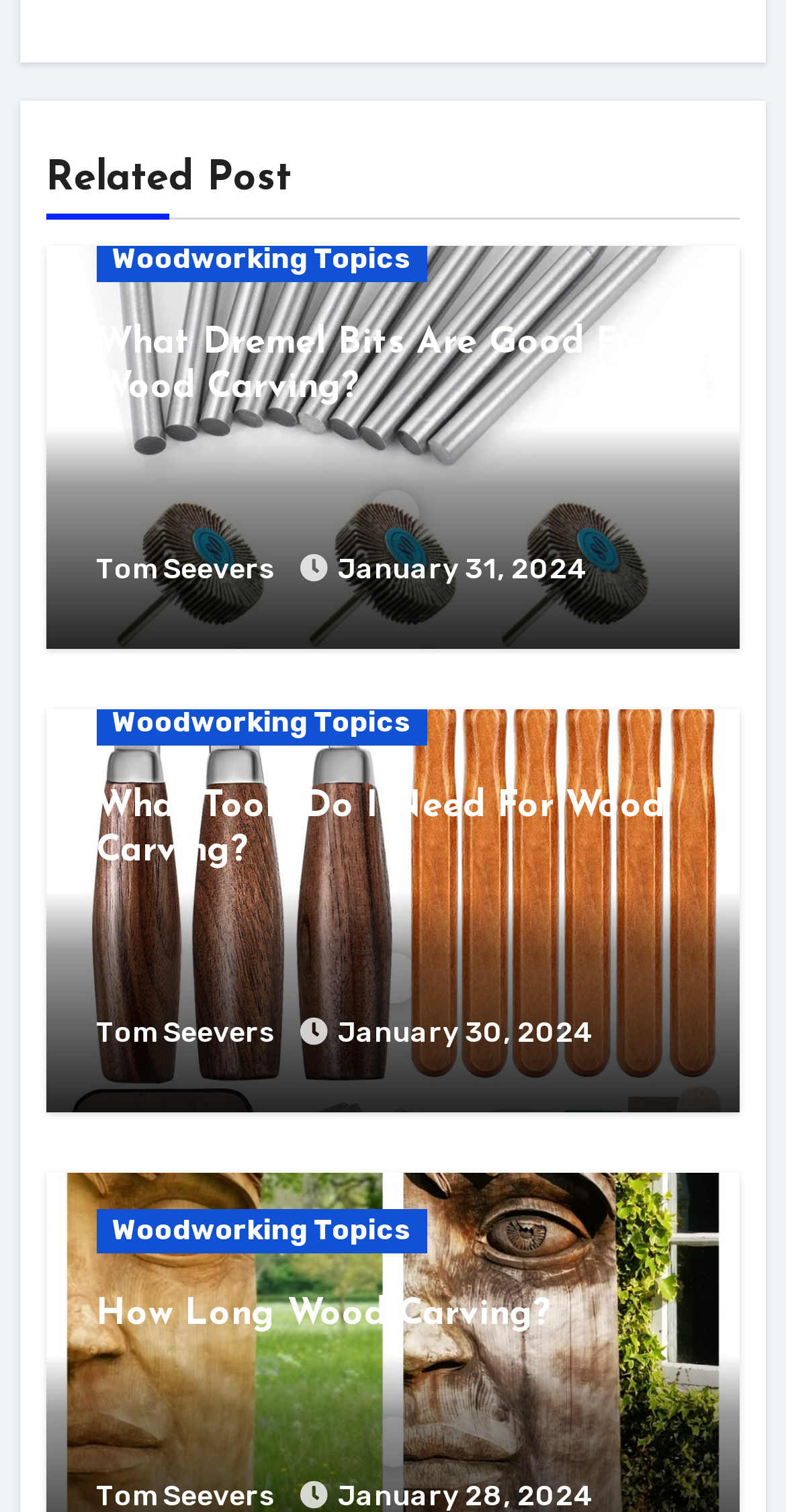Identify the bounding box coordinates for the element you need to click to achieve the following task: "Read the post by 'Tom Seevers'". The coordinates must be four float values ranging from 0 to 1, formatted as [left, top, right, bottom].

[0.122, 0.324, 0.878, 0.388]